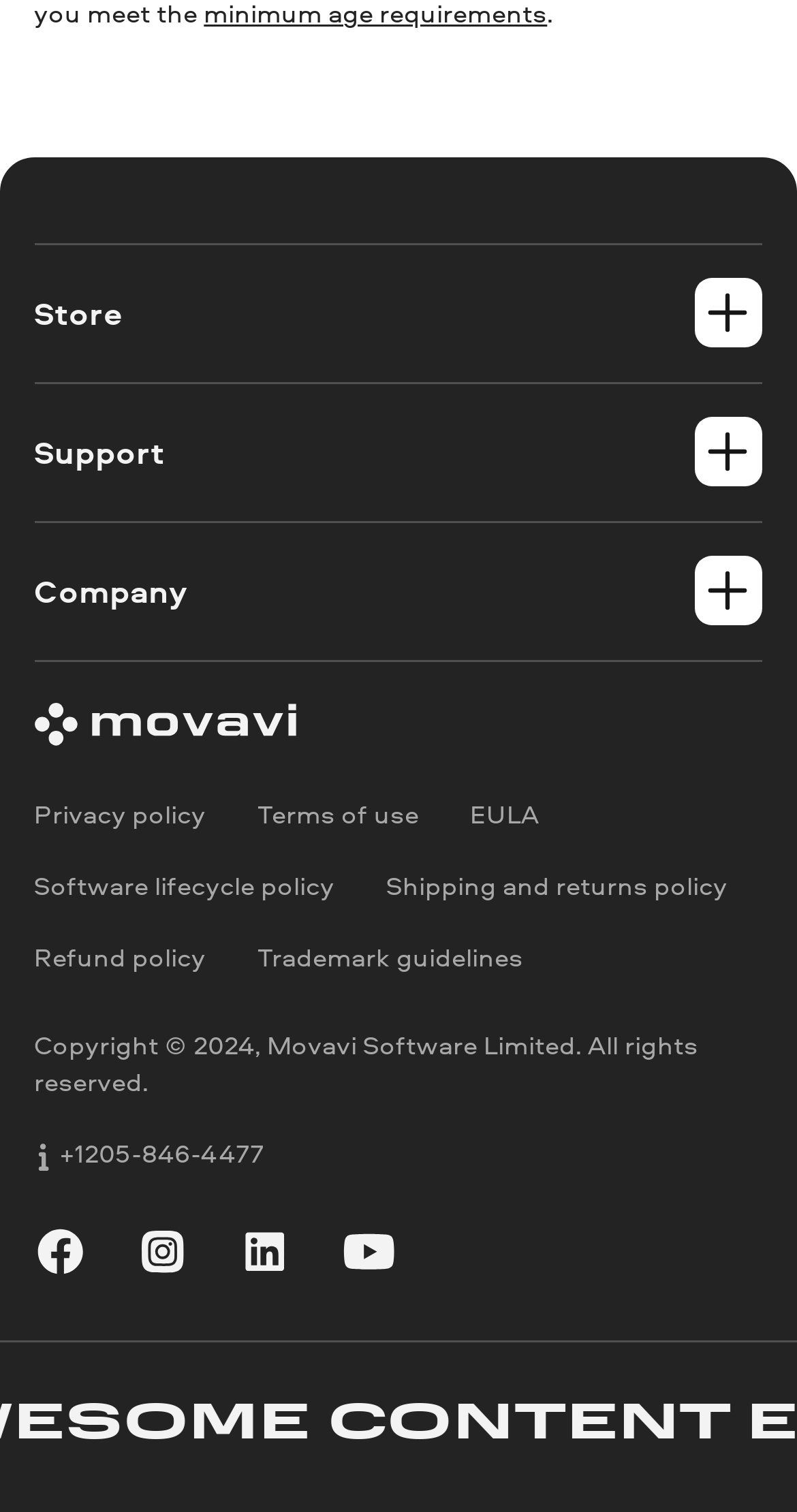Pinpoint the bounding box coordinates of the clickable element to carry out the following instruction: "View Movavi Blog."

[0.043, 0.535, 0.957, 0.566]